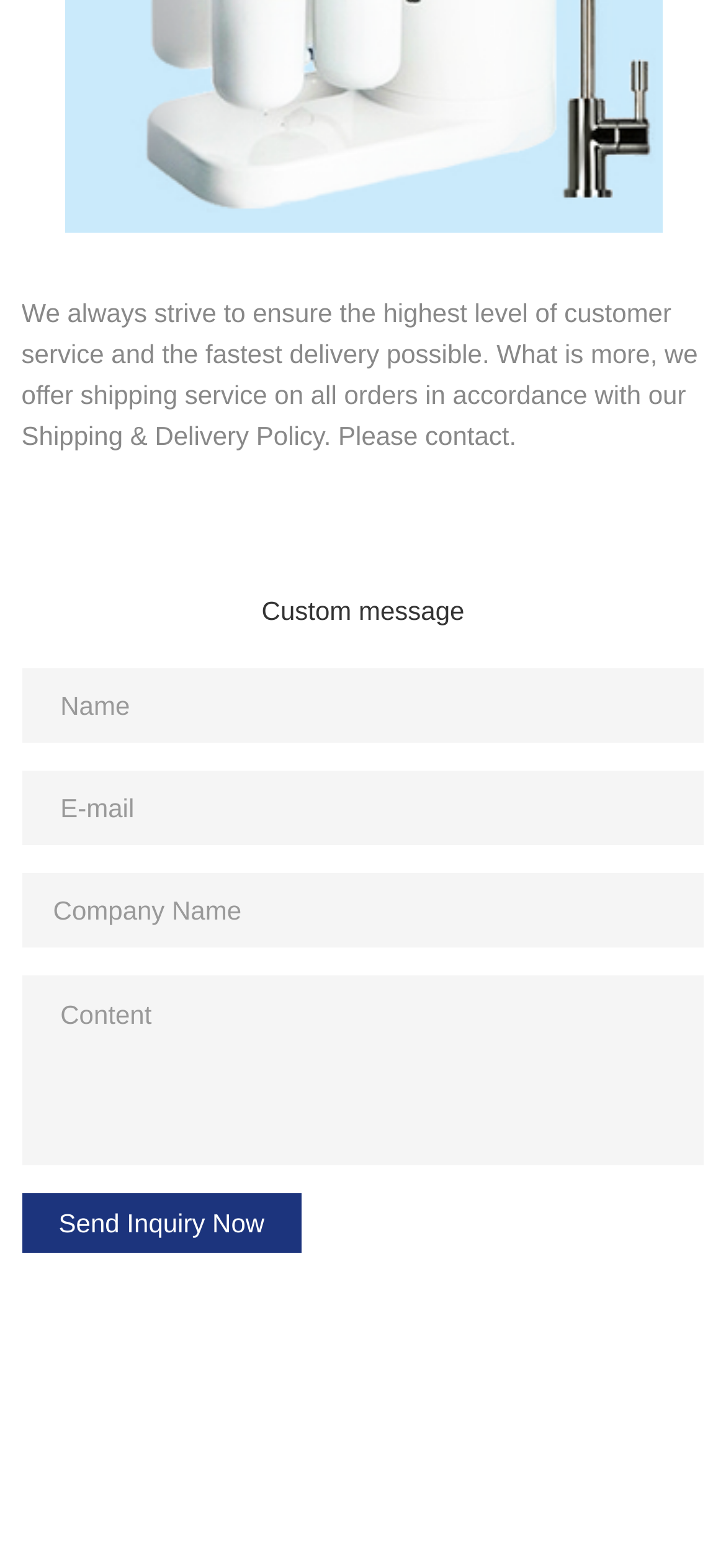What is the topic of the static text at the top?
Examine the image and provide an in-depth answer to the question.

The static text at the top of the webpage mentions the company's commitment to customer service and fast delivery, indicating that the topic of this text is customer service.